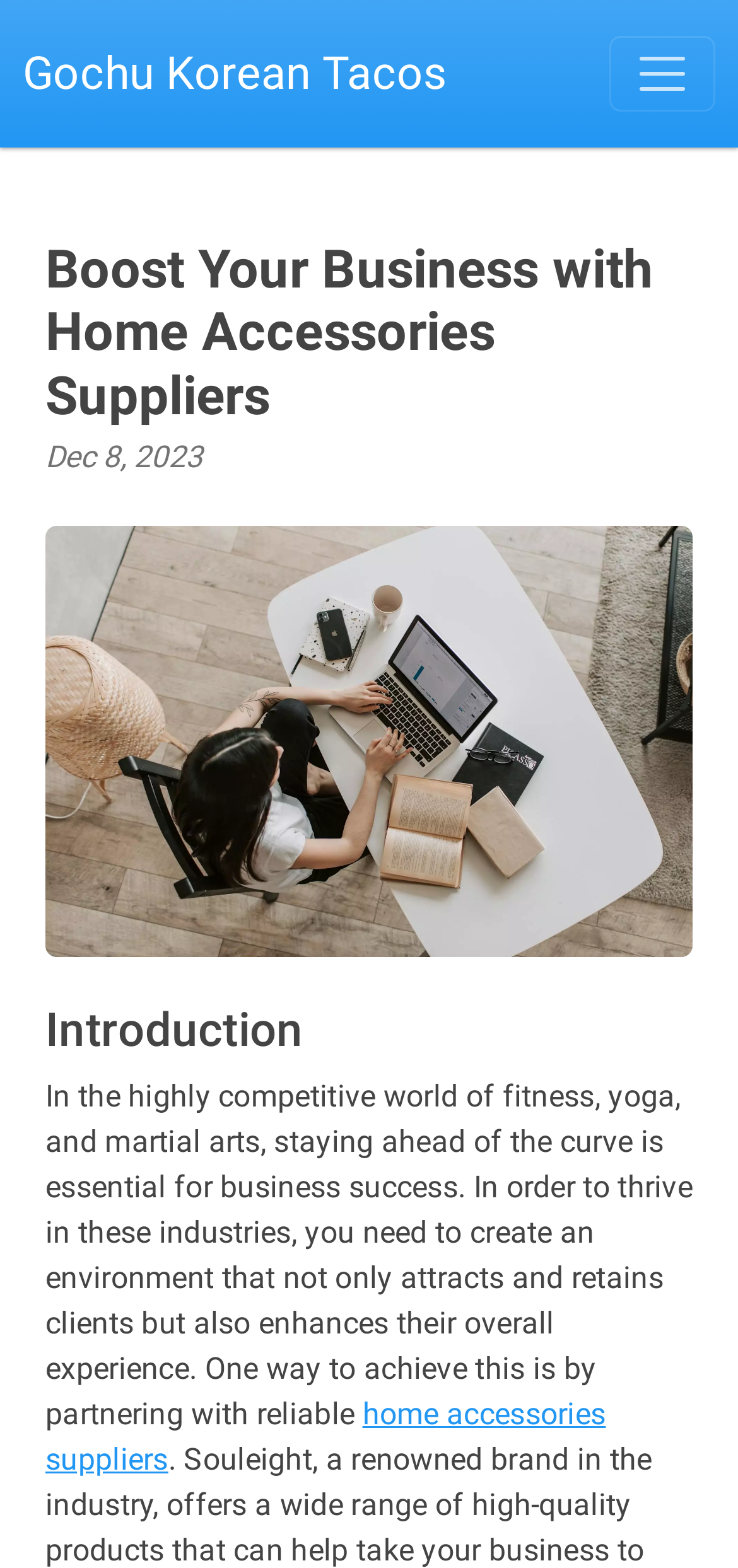Identify the bounding box of the UI element described as follows: "aria-label="Toggle navigation"". Provide the coordinates as four float numbers in the range of 0 to 1 [left, top, right, bottom].

[0.826, 0.023, 0.969, 0.071]